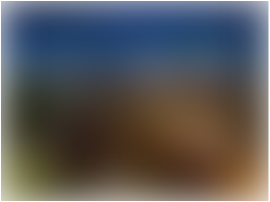What is the purpose of the smart city?
Observe the image and answer the question with a one-word or short phrase response.

Improve urban living